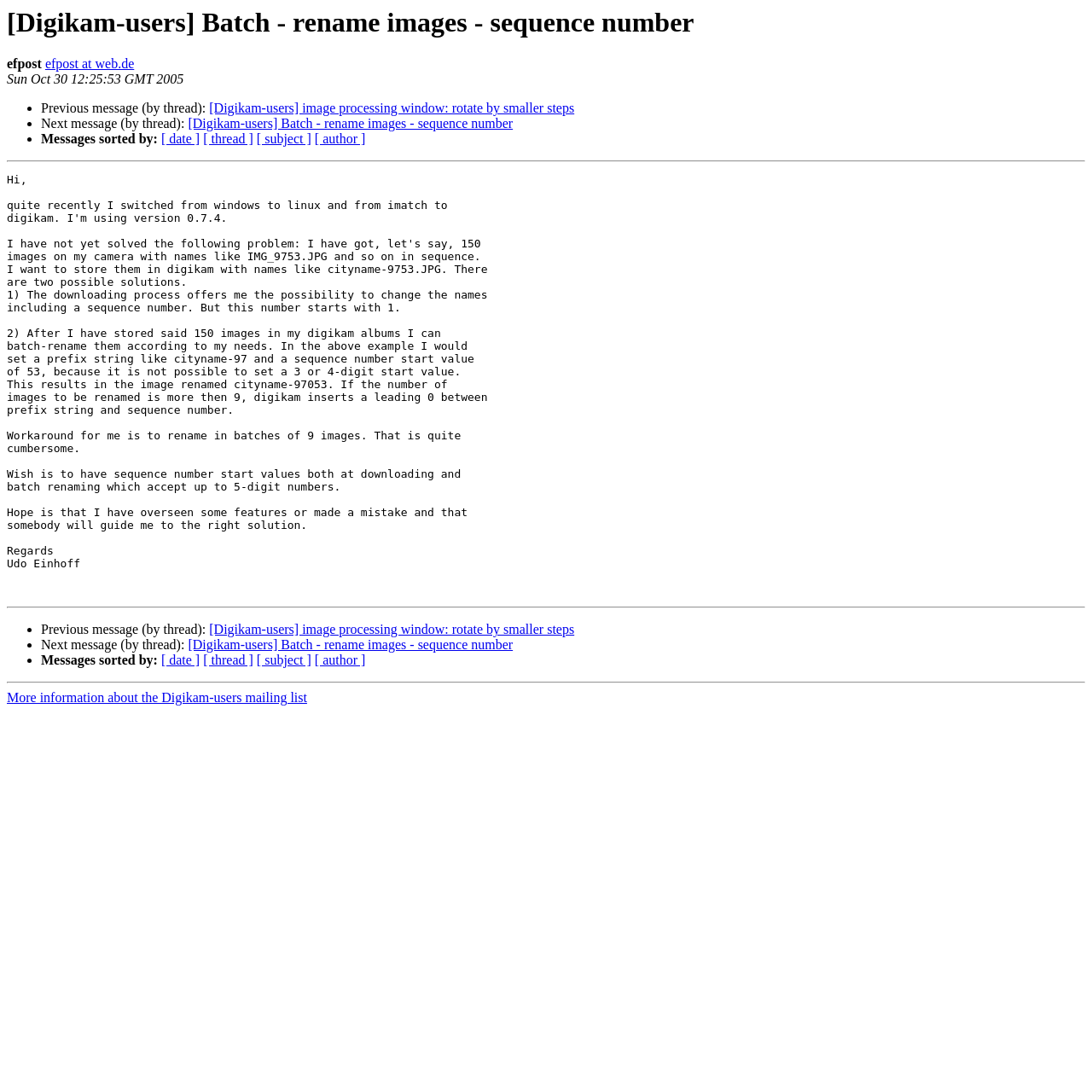Can you specify the bounding box coordinates of the area that needs to be clicked to fulfill the following instruction: "Click on the 'Despre noi' link"?

None